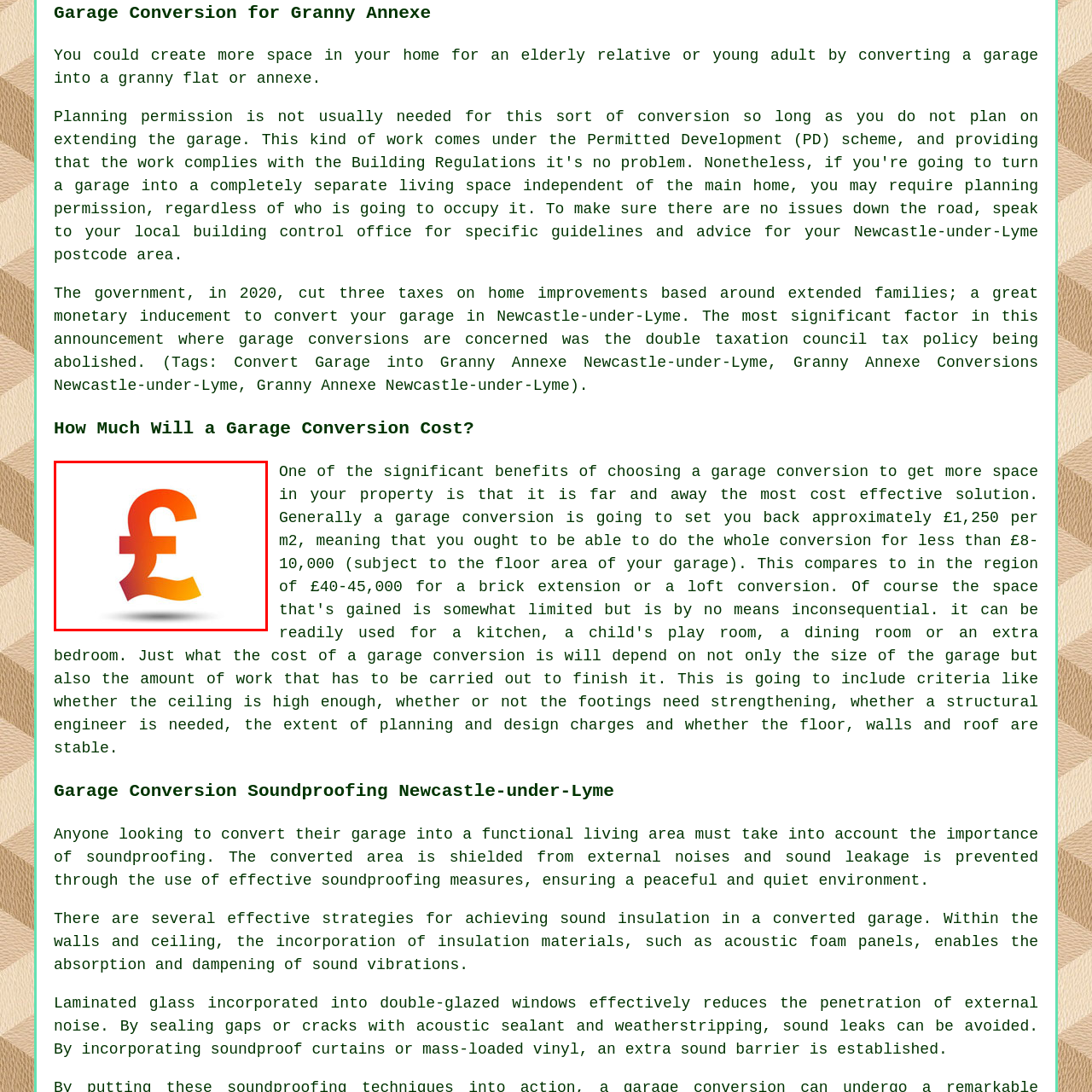What is the context of the article?
Observe the image part marked by the red bounding box and give a detailed answer to the question.

The article discusses the potential cost savings from government tax cuts for home improvements targeting extended family living arrangements, specifically in the context of garage conversions into granny annexe living spaces.